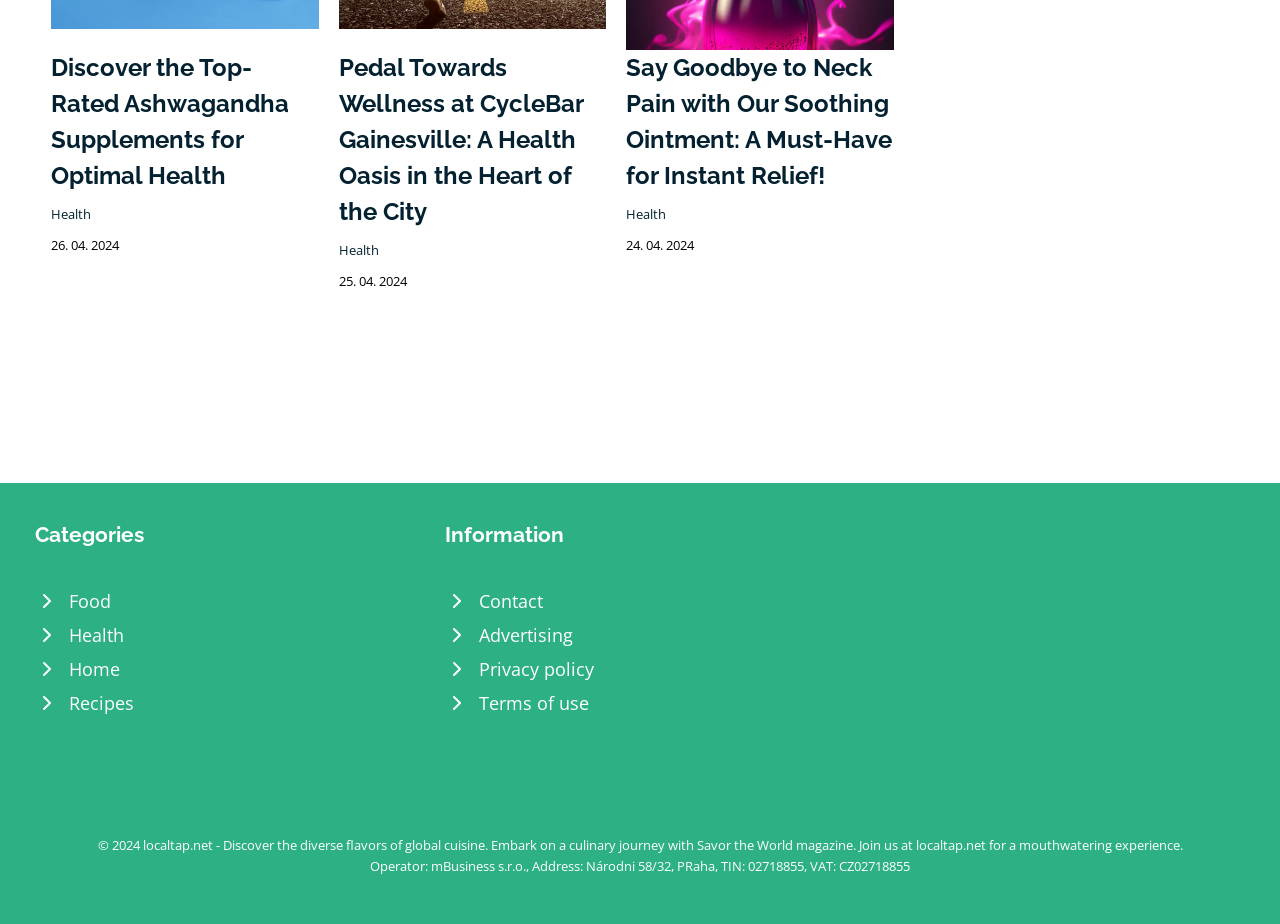Specify the bounding box coordinates of the area that needs to be clicked to achieve the following instruction: "Click on the 'Discover the Top-Rated Ashwagandha Supplements for Optimal Health' link".

[0.04, 0.058, 0.226, 0.206]